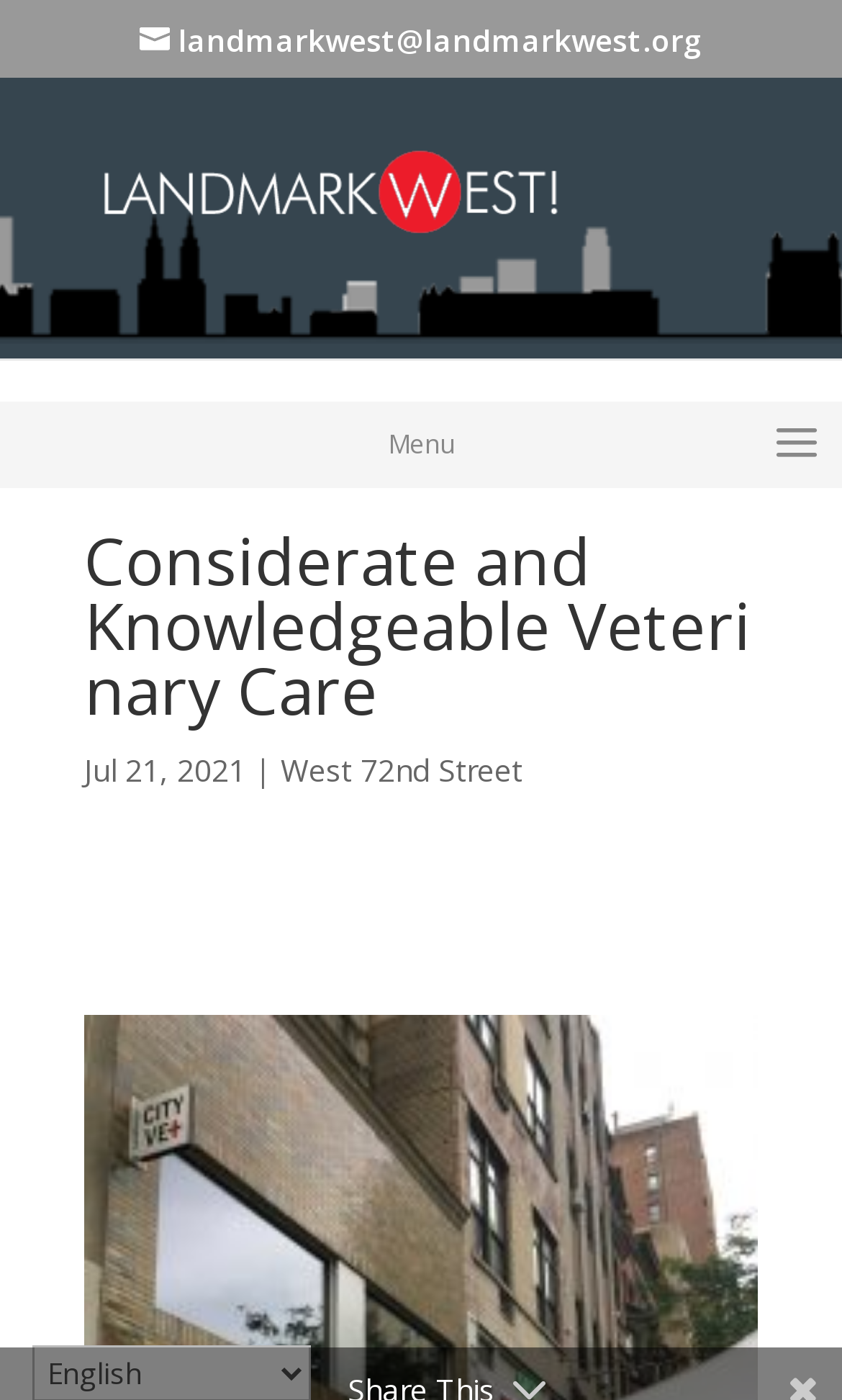What is the name of the veterinary care?
Please use the image to provide a one-word or short phrase answer.

LANDMARK WEST